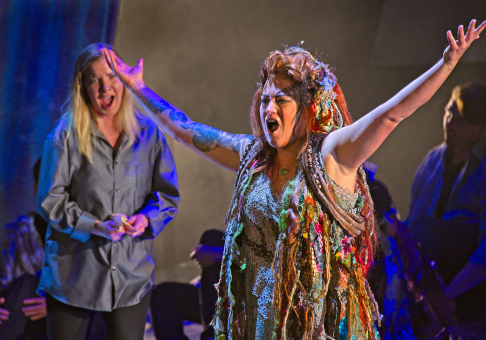What is the theme of the performance?
Use the image to give a comprehensive and detailed response to the question.

The caption states that the performance explores themes of identity and temptation in a Faustian tale, which suggests that the main ideas or messages conveyed through the performance are related to identity and temptation.